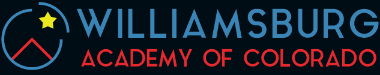Please answer the following question as detailed as possible based on the image: 
What does the star symbolize?

The logo includes graphic elements, a star and a stylized mountain silhouette, which symbolize aspiration, achievement, and the beautiful Colorado landscape.